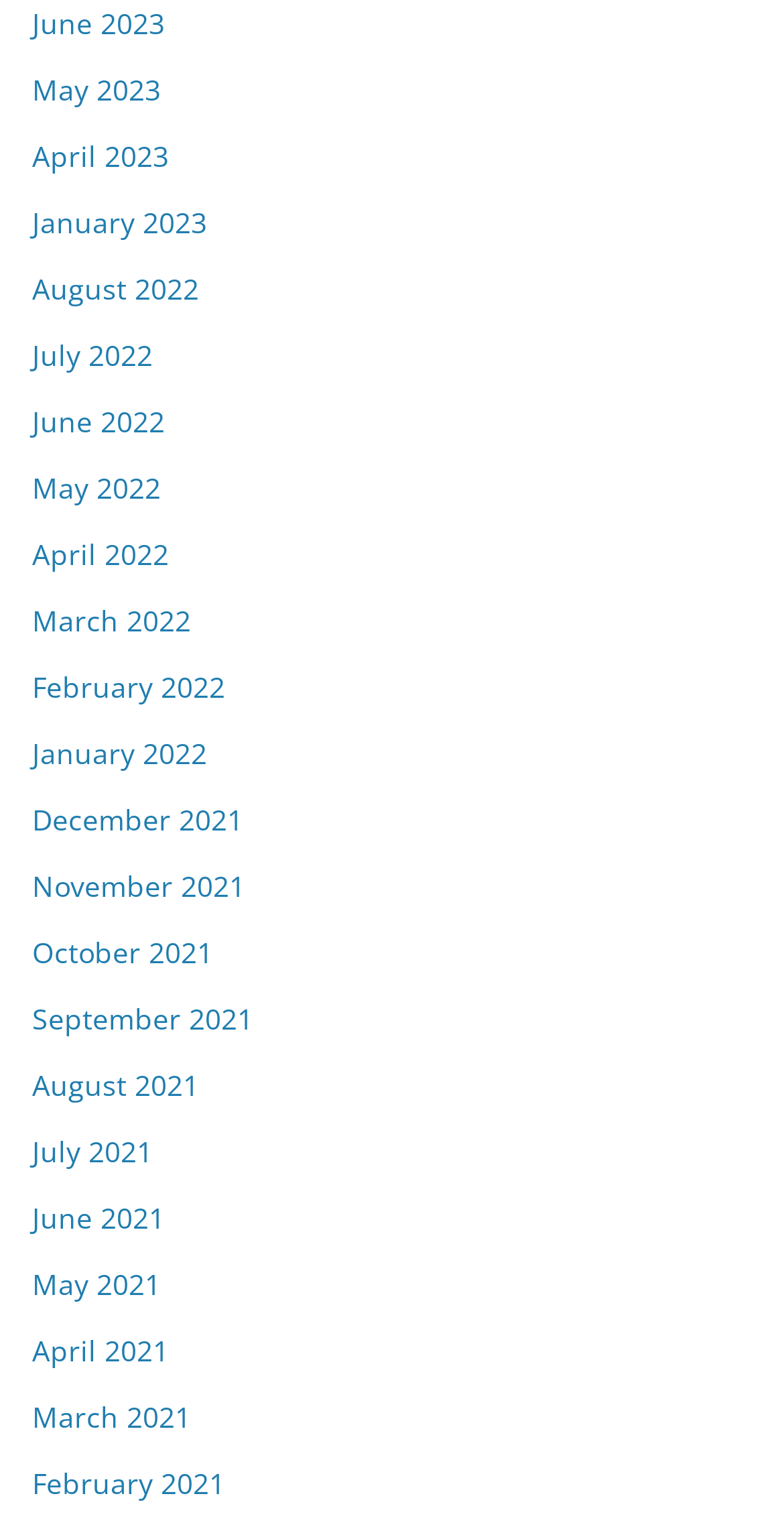Could you indicate the bounding box coordinates of the region to click in order to complete this instruction: "view August 2021".

[0.041, 0.693, 0.254, 0.718]